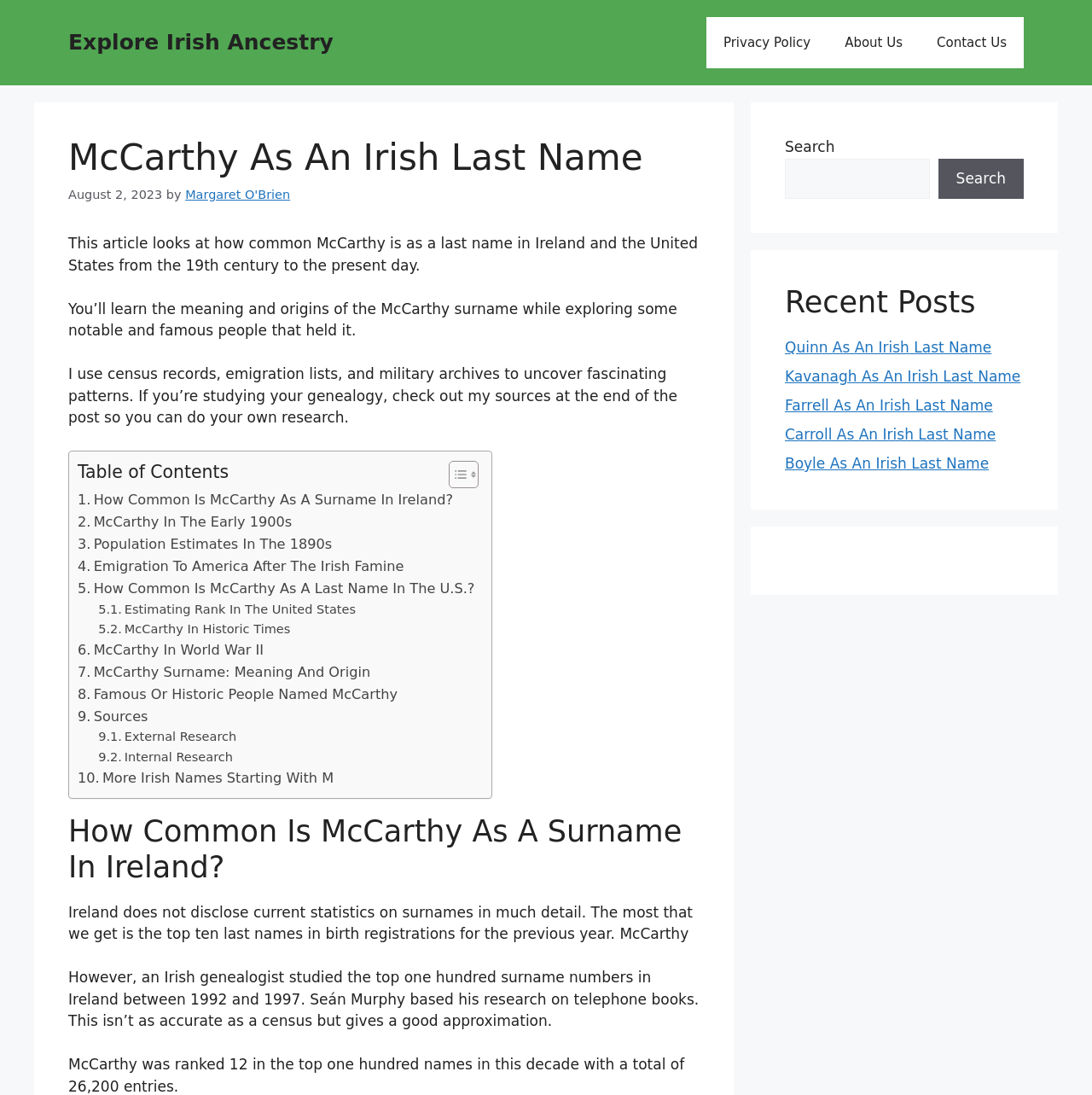Show the bounding box coordinates of the element that should be clicked to complete the task: "Toggle Table of Content".

[0.4, 0.42, 0.435, 0.447]